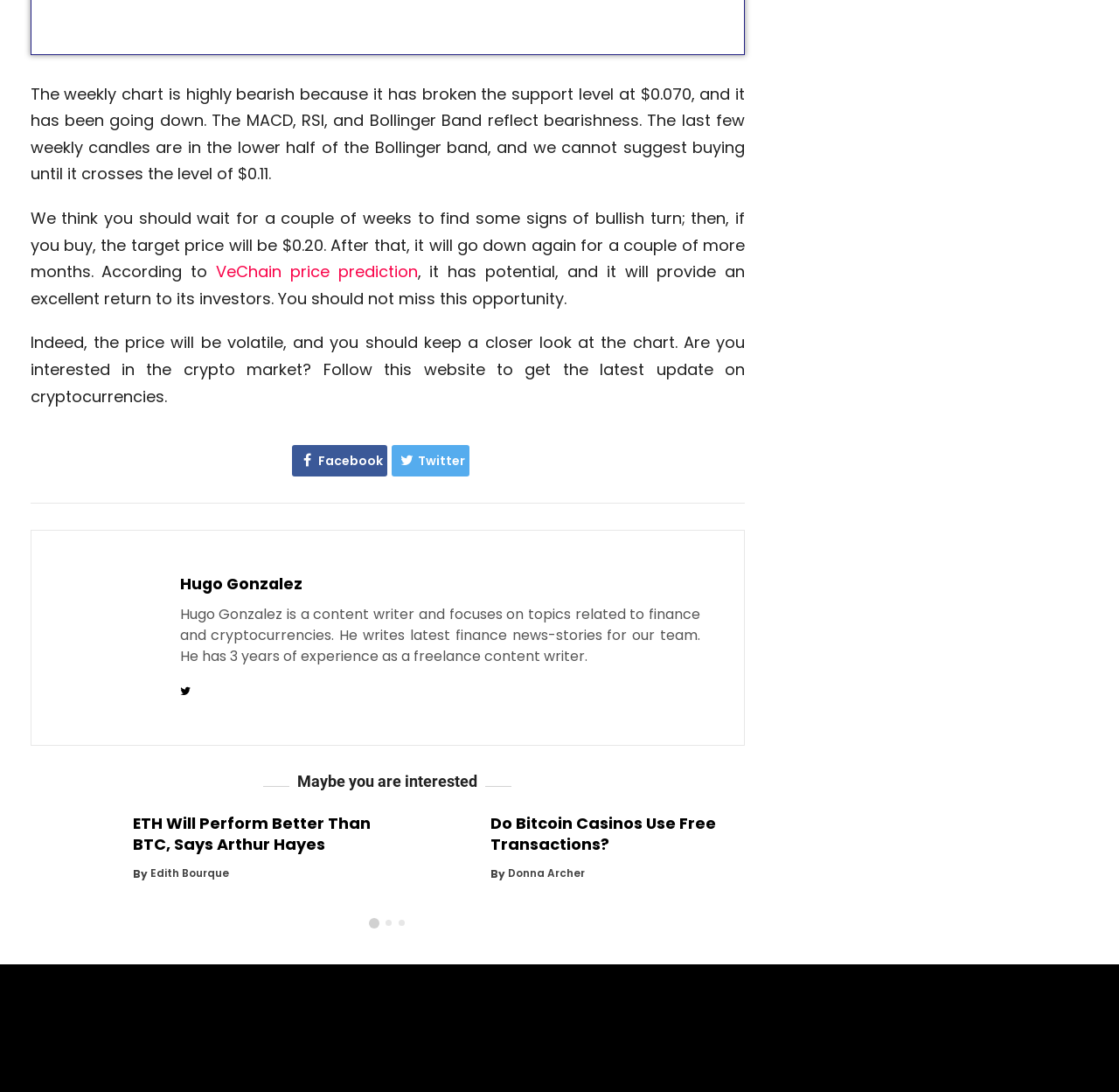What is the sentiment of the weekly chart of VeChain?
Carefully examine the image and provide a detailed answer to the question.

The sentiment of the weekly chart of VeChain is bearish, which is mentioned in the sentence 'The weekly chart is highly bearish because it has broken the support level at $0.070, and it has been going down.'